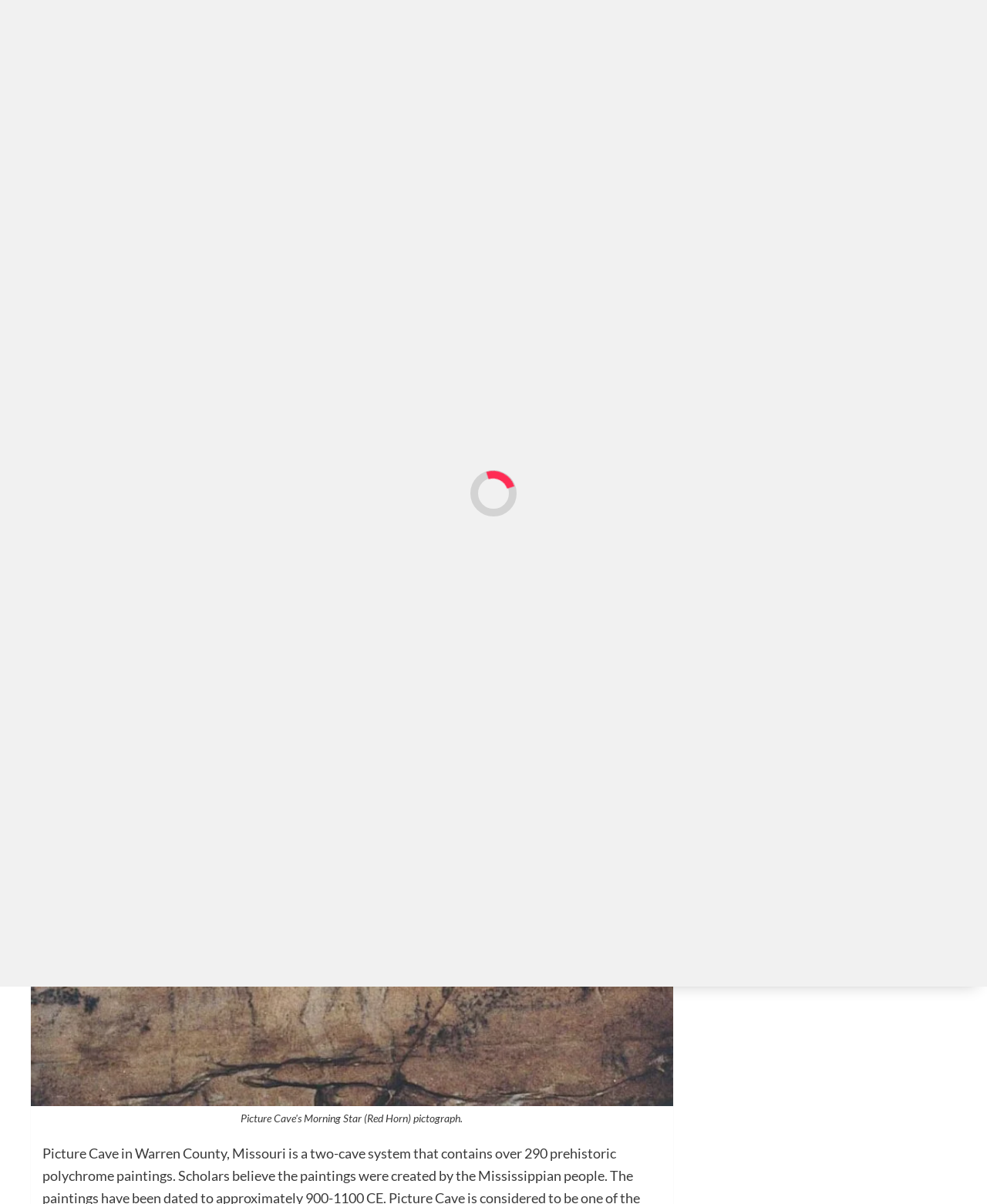Identify the bounding box coordinates of the clickable region necessary to fulfill the following instruction: "Read the 'Picture Cave: the Mississippian Sistine Chapel' article". The bounding box coordinates should be four float numbers between 0 and 1, i.e., [left, top, right, bottom].

[0.043, 0.427, 0.67, 0.497]